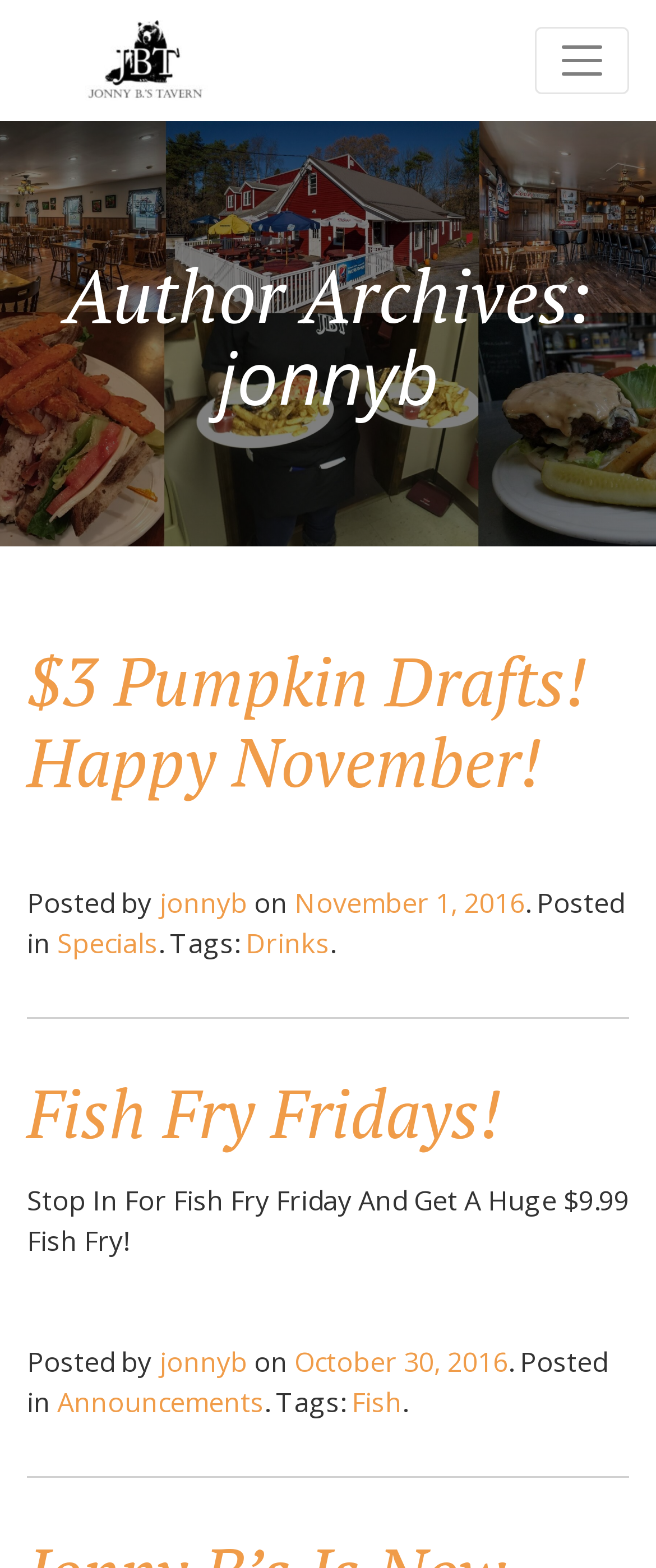Identify the bounding box coordinates of the clickable region required to complete the instruction: "Read the article about $3 Pumpkin Drafts". The coordinates should be given as four float numbers within the range of 0 and 1, i.e., [left, top, right, bottom].

[0.041, 0.409, 0.959, 0.511]